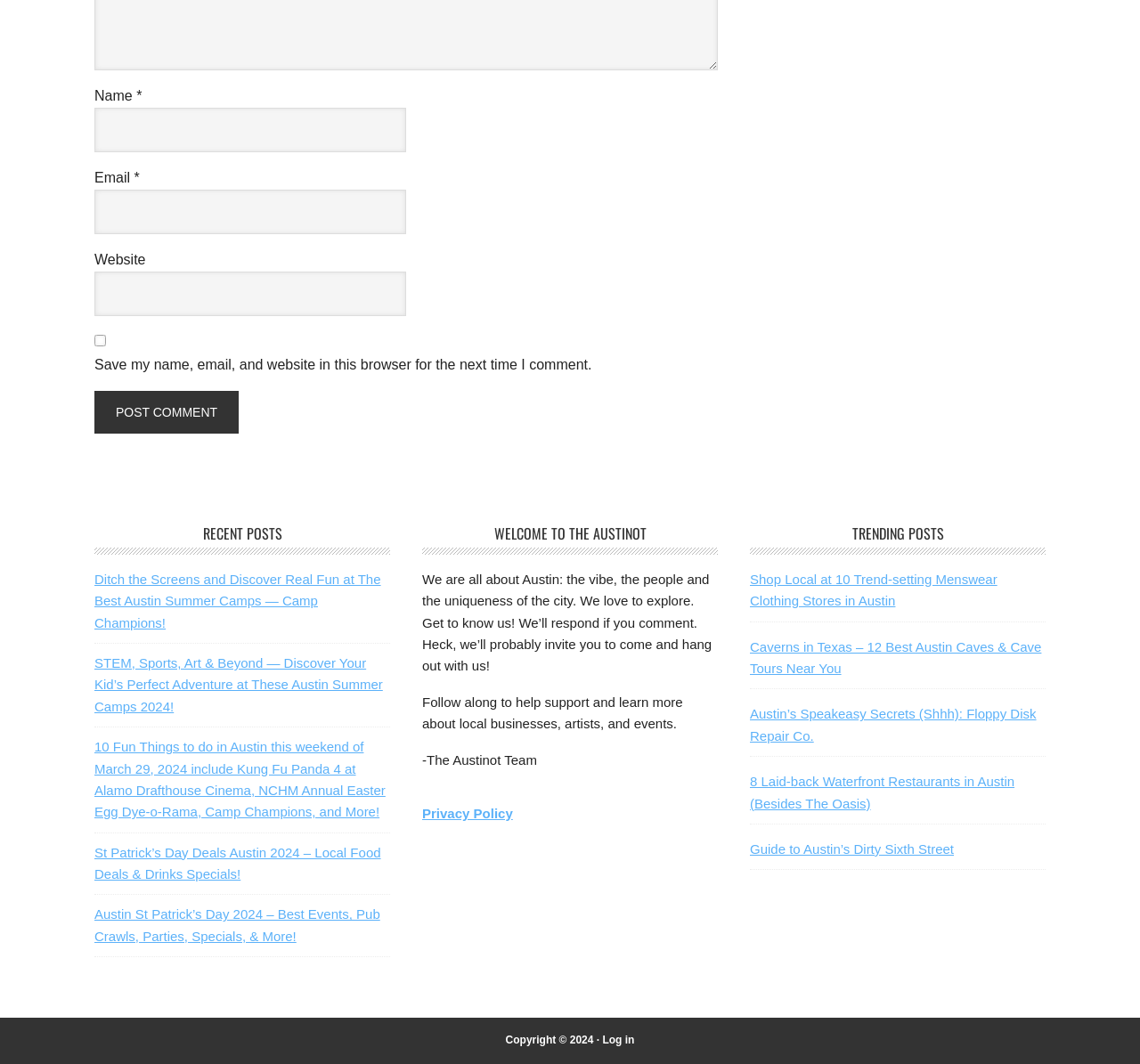Show the bounding box coordinates of the element that should be clicked to complete the task: "Log in".

[0.528, 0.972, 0.557, 0.983]